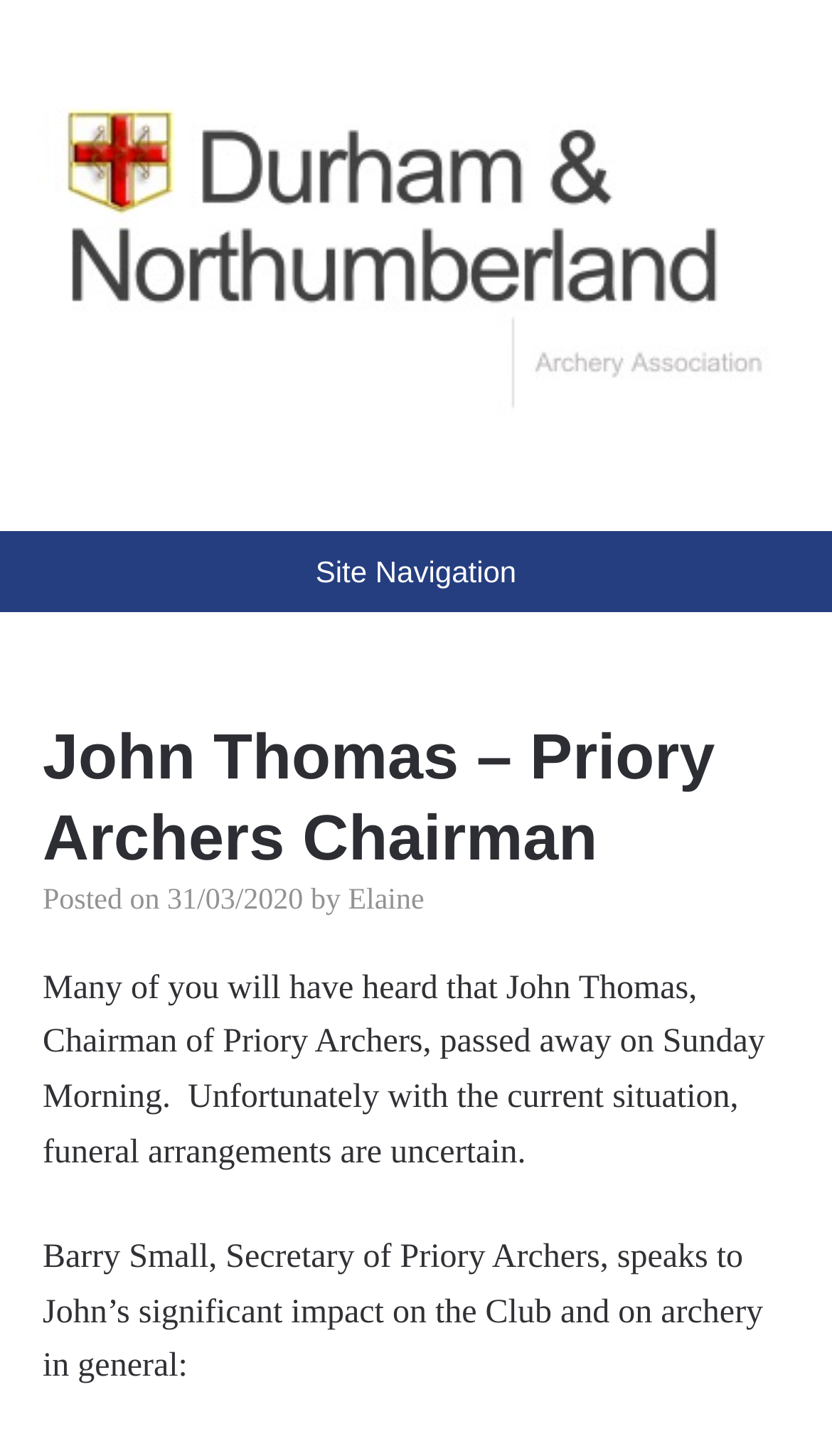Please locate and generate the primary heading on this webpage.

John Thomas – Priory Archers Chairman